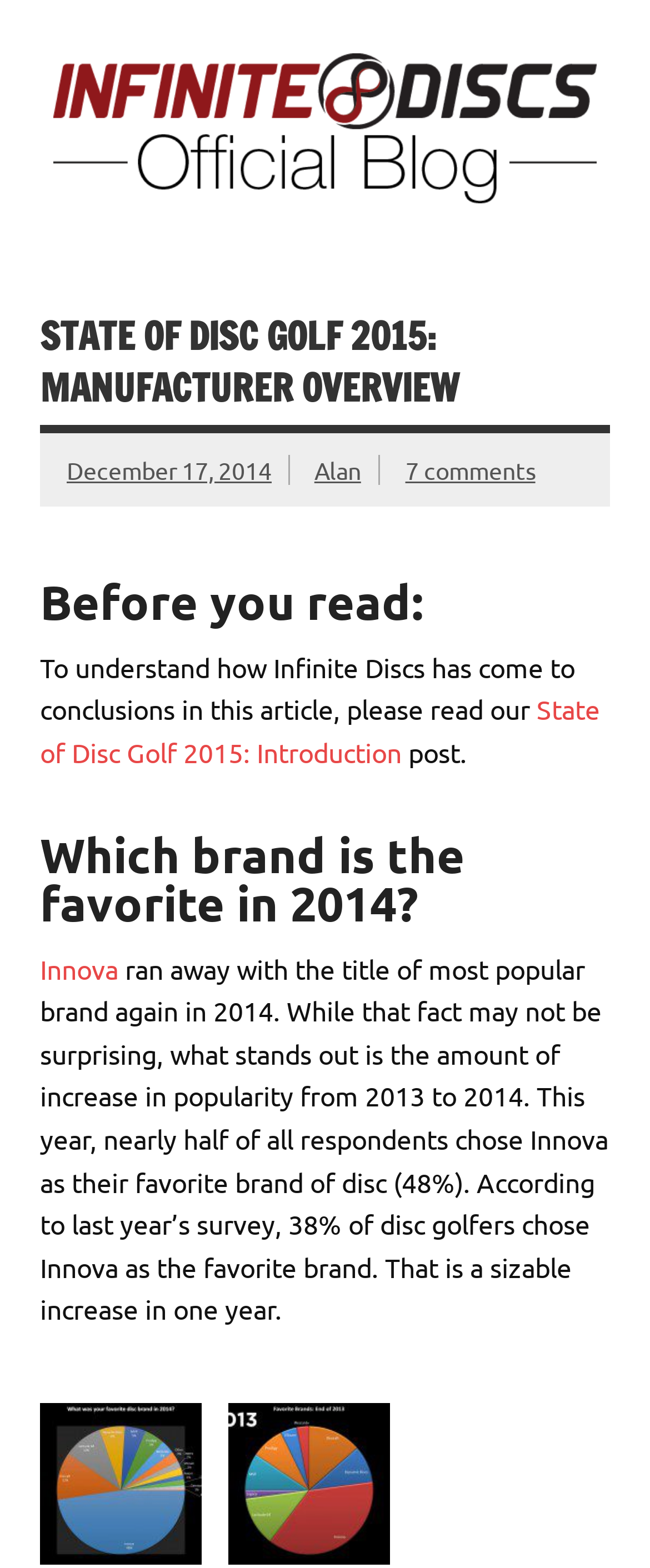Based on the image, provide a detailed response to the question:
What is the name of the blog?

I determined the answer by looking at the top-left corner of the webpage, where I found a link with the text 'Infinite Discs Blog'.